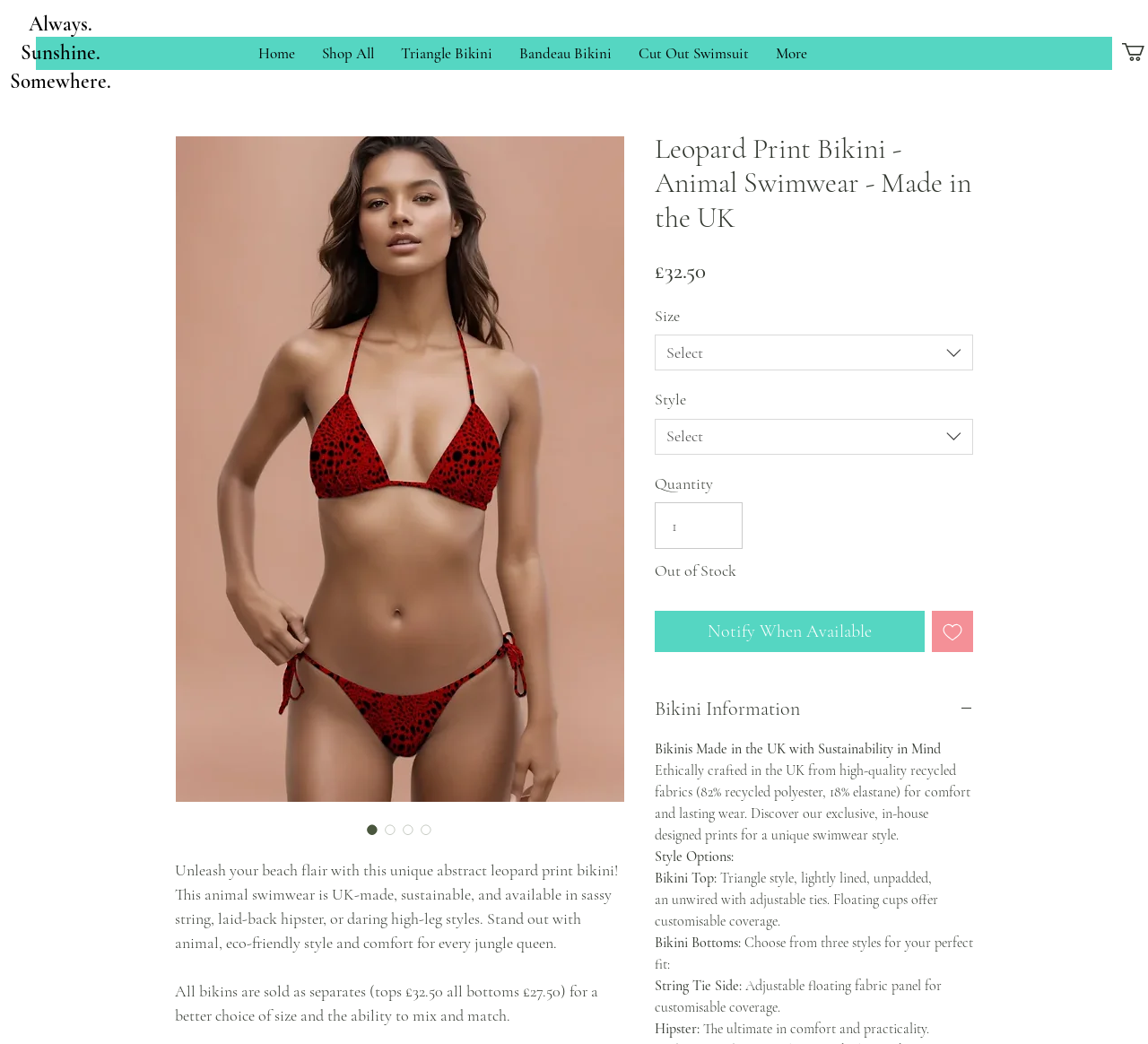How many styles of bikini bottoms are available?
Based on the screenshot, provide a one-word or short-phrase response.

Three